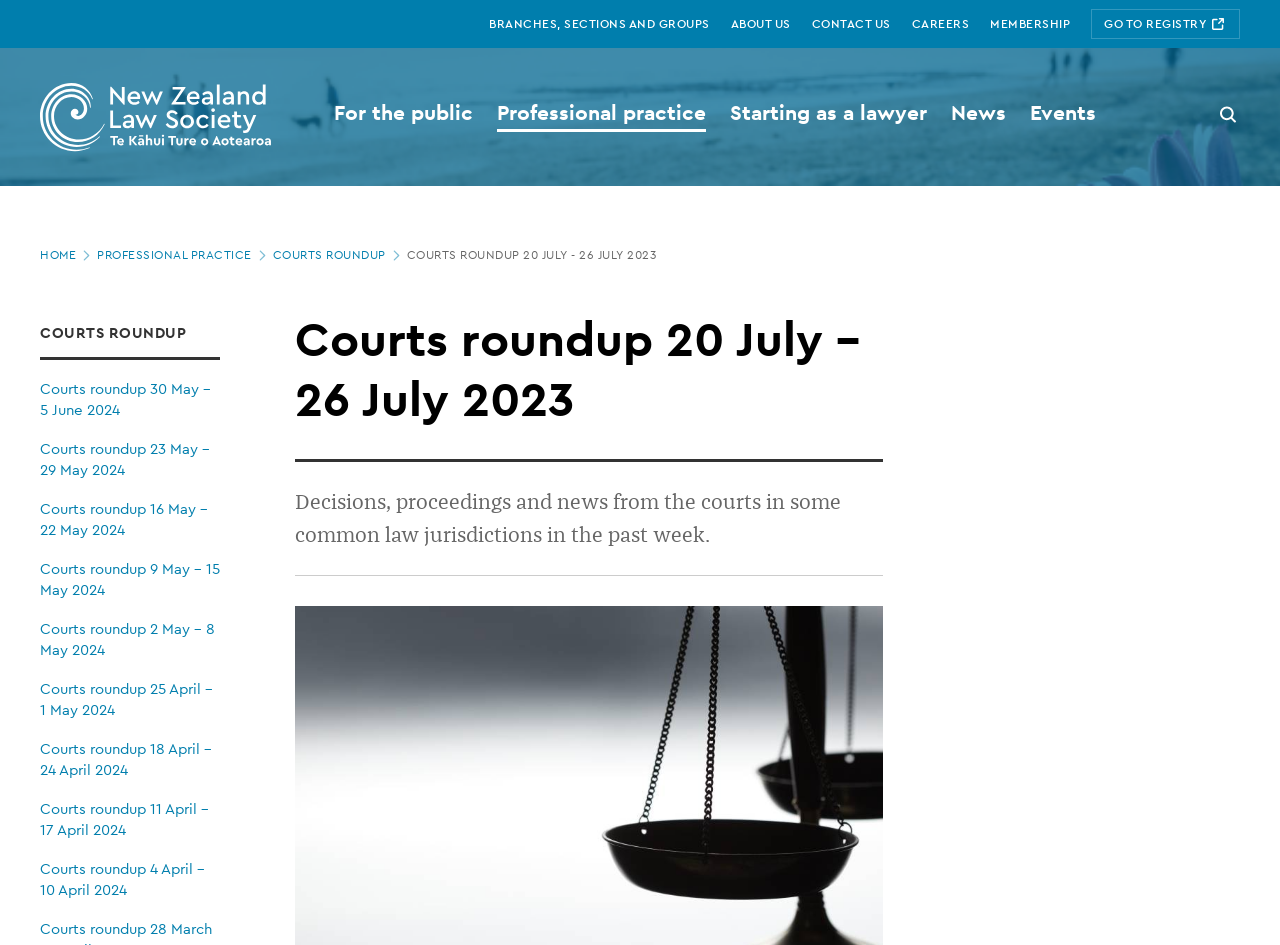Answer the question below with a single word or a brief phrase: 
How many links are there in the 'Page location' navigation?

4